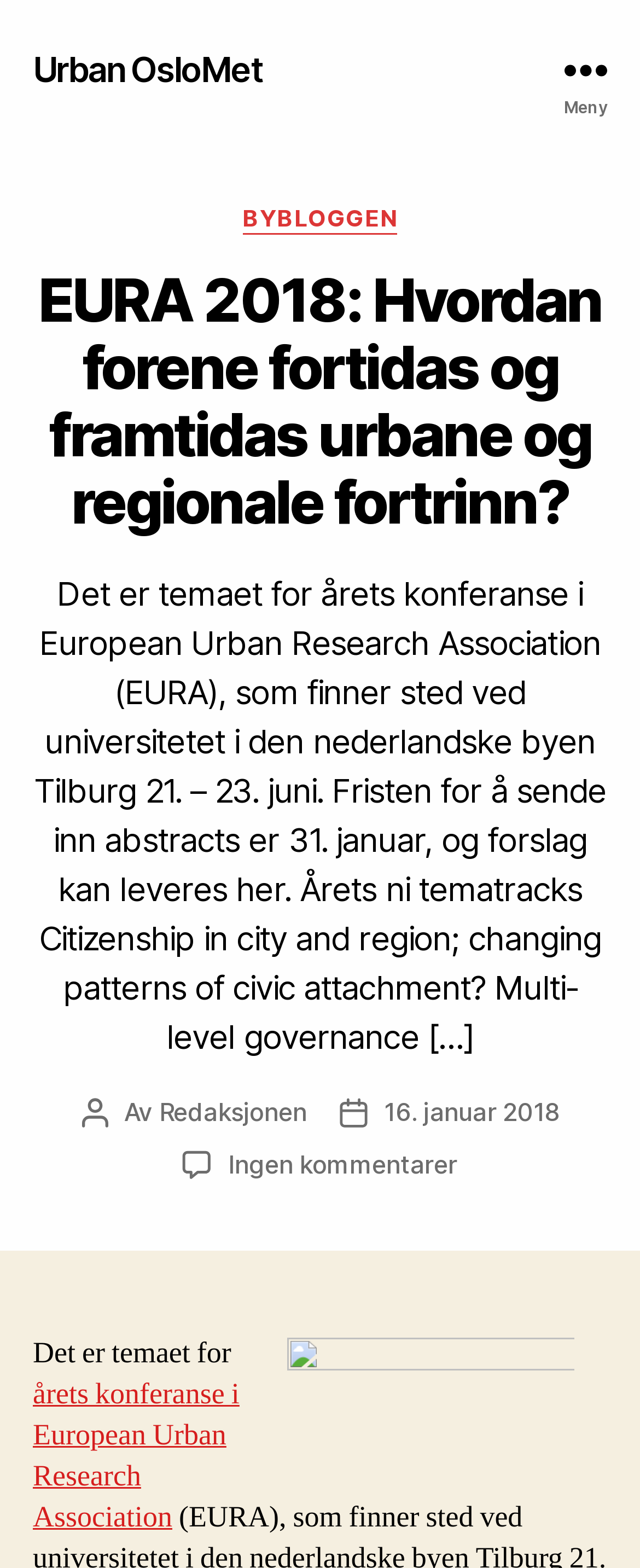Kindly respond to the following question with a single word or a brief phrase: 
What is the deadline for submitting abstracts?

31. januar